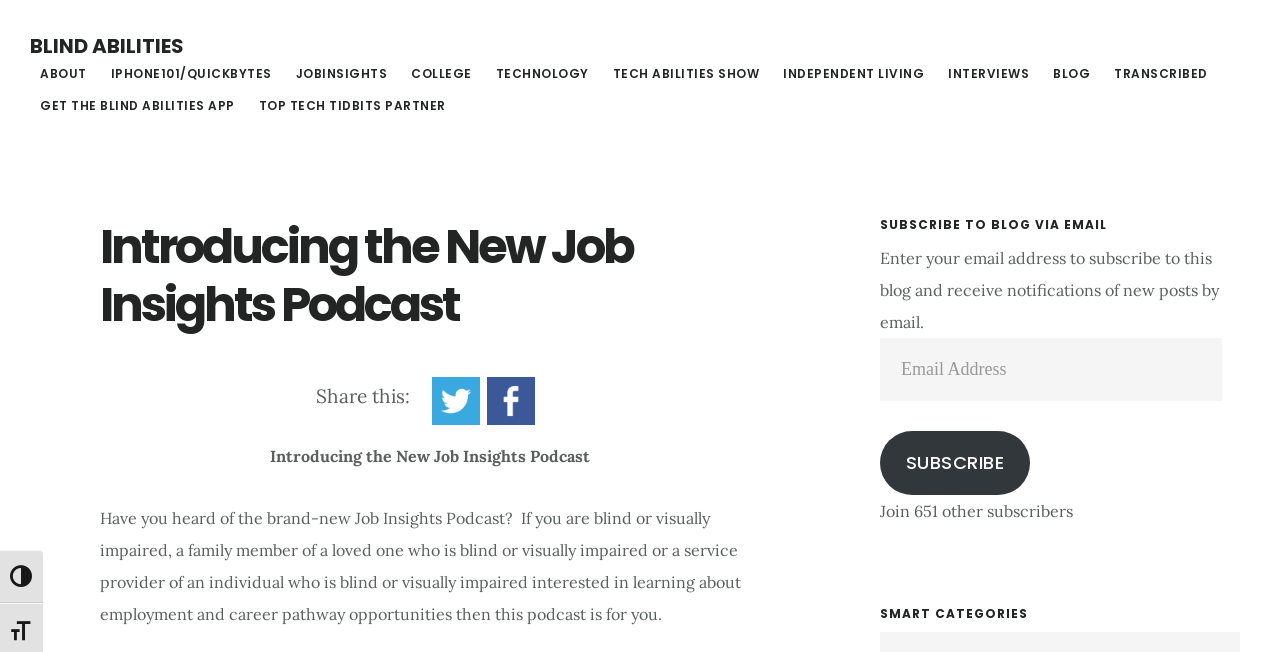Produce a meticulous description of the webpage.

This webpage is about the Job Insights Podcast, specifically introducing the new podcast. At the top, there is a button to toggle high contrast mode. Below that, there are two links to skip to main content and primary sidebar. 

On the top left, there is a link to "BLIND ABILITIES". Next to it, there is a main navigation menu with links to various sections, including "ABOUT", "IPHONE101/QUICKBYTES", "JOBINSIGHTS", "COLLEGE", "TECHNOLOGY", "TECH ABILITIES SHOW", "INDEPENDENT LIVING", "INTERVIEWS", "BLOG", and "TRANSCRIBED". 

Below the navigation menu, there is a header section with a heading that reads "Introducing the New Job Insights Podcast". Below the header, there is a section with a static text that says "Share this:" and two links to share the content via Twitter and Facebook, each accompanied by an image. 

The main content of the page is a paragraph of text that introduces the Job Insights Podcast, explaining that it is for individuals who are blind or visually impaired, their family members, or service providers. 

On the right side of the page, there is a primary sidebar with several sections. The first section has a heading "Primary Sidebar". Below that, there is a section with a heading "SUBSCRIBE TO BLOG VIA EMAIL" where users can enter their email address to subscribe to the blog. There is also a section with a heading "SMART CATEGORIES" at the bottom of the sidebar.